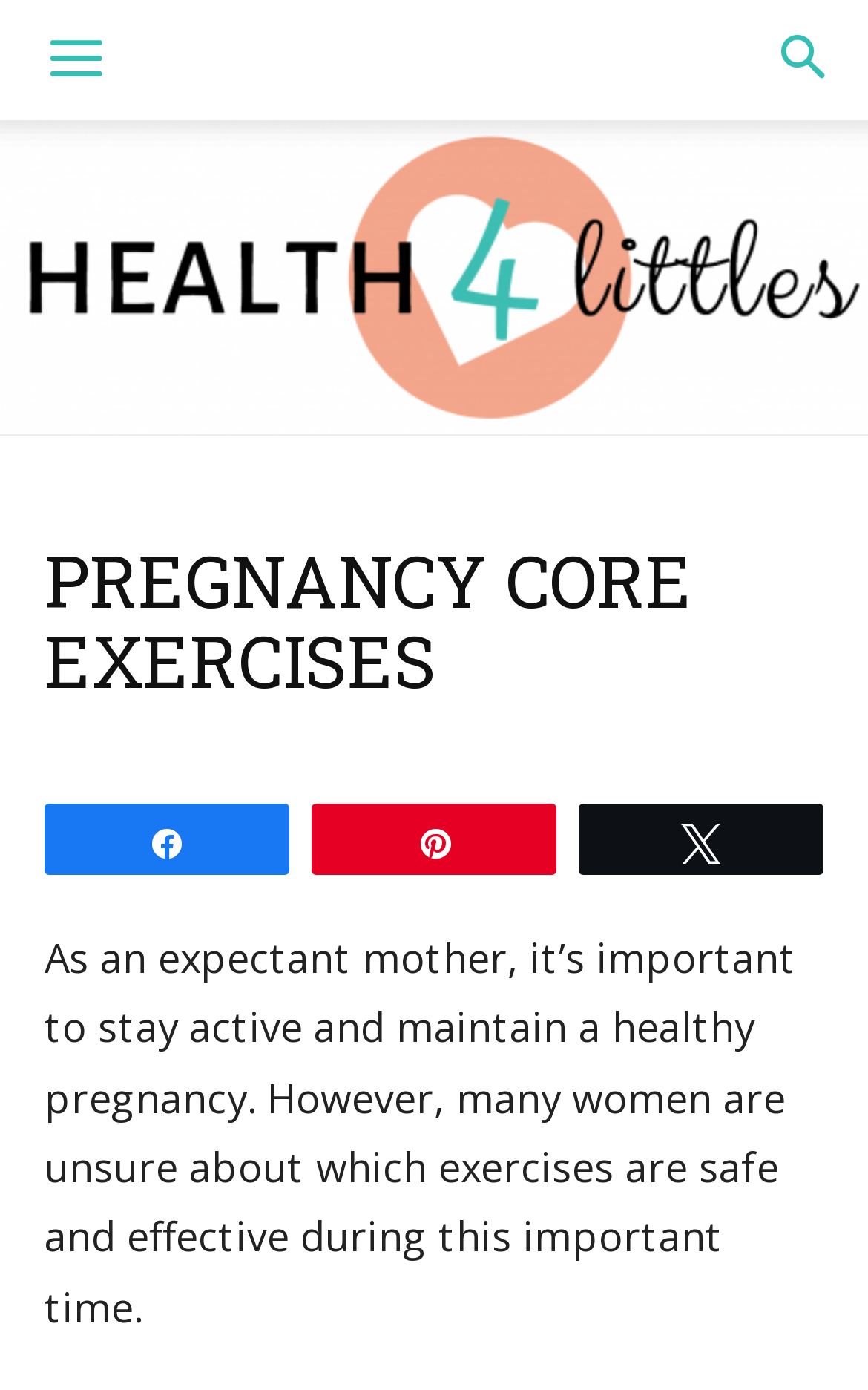Can you find the bounding box coordinates for the UI element given this description: "Pin"? Provide the coordinates as four float numbers between 0 and 1: [left, top, right, bottom].

[0.362, 0.58, 0.638, 0.628]